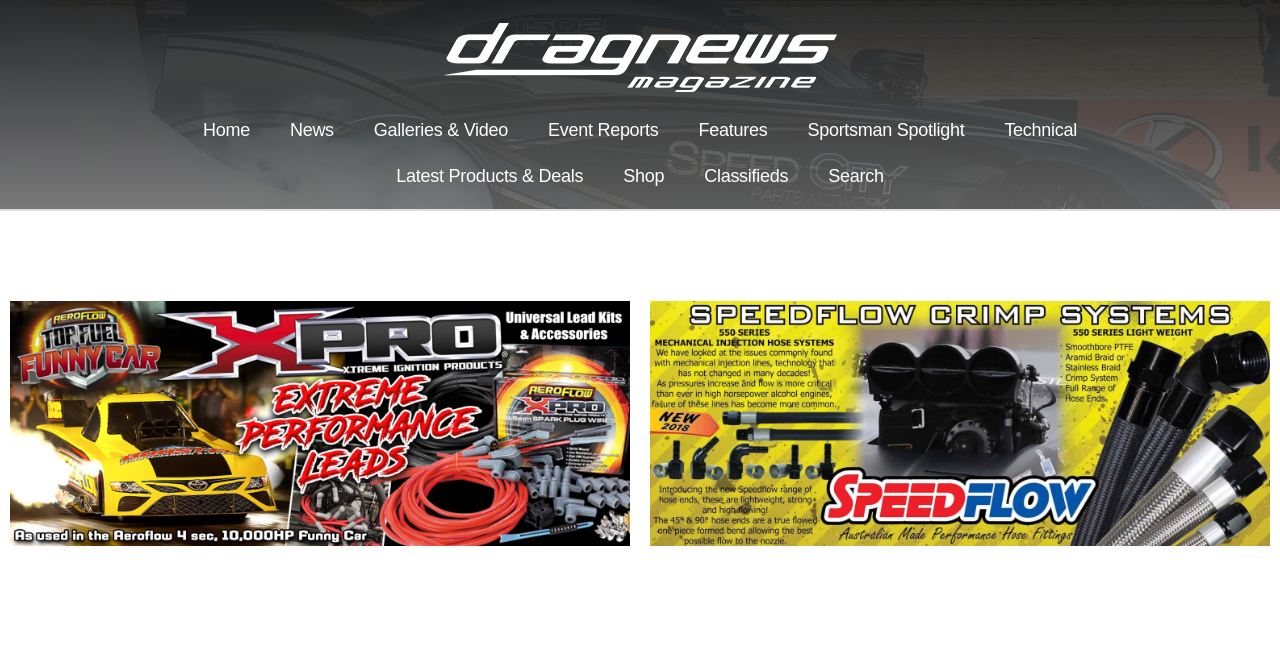Calculate the bounding box coordinates of the UI element given the description: "Latest Products & Deals".

[0.294, 0.233, 0.471, 0.303]